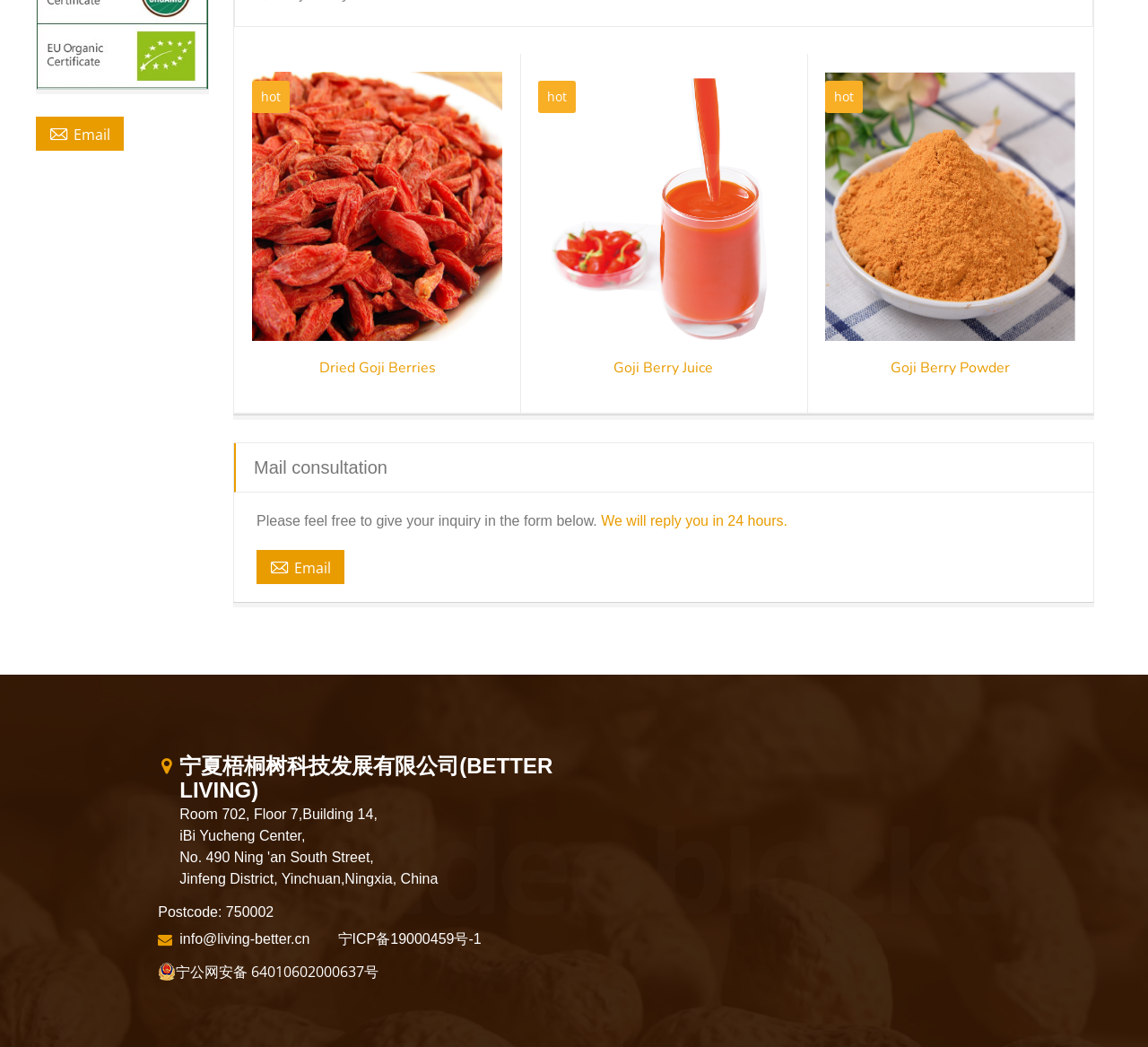Bounding box coordinates are specified in the format (top-left x, top-left y, bottom-right x, bottom-right y). All values are floating point numbers bounded between 0 and 1. Please provide the bounding box coordinate of the region this sentence describes: 宁公网安备 64010602000637号

[0.138, 0.919, 0.33, 0.937]